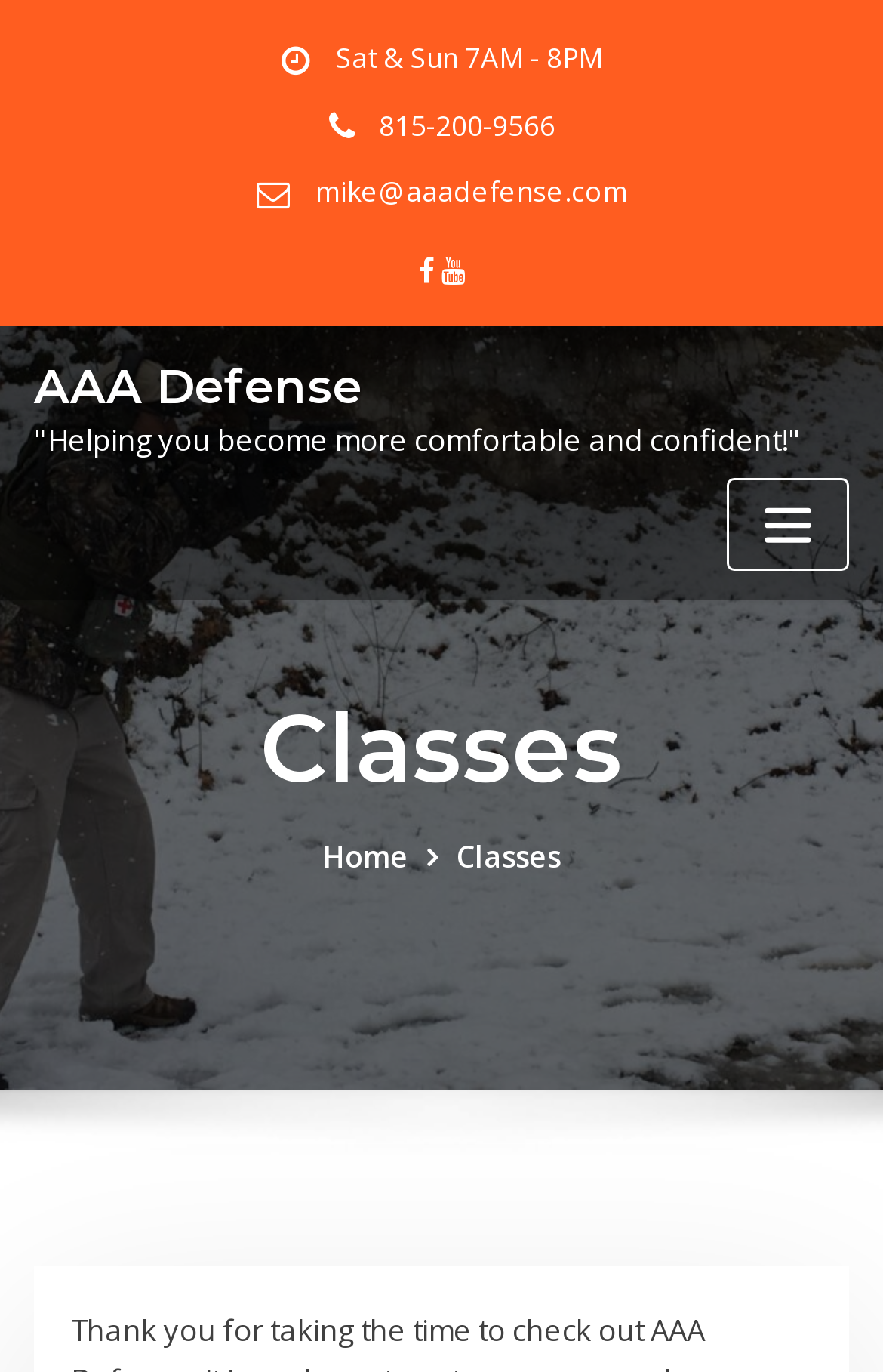Kindly respond to the following question with a single word or a brief phrase: 
What is the name of the organization?

AAA Defense